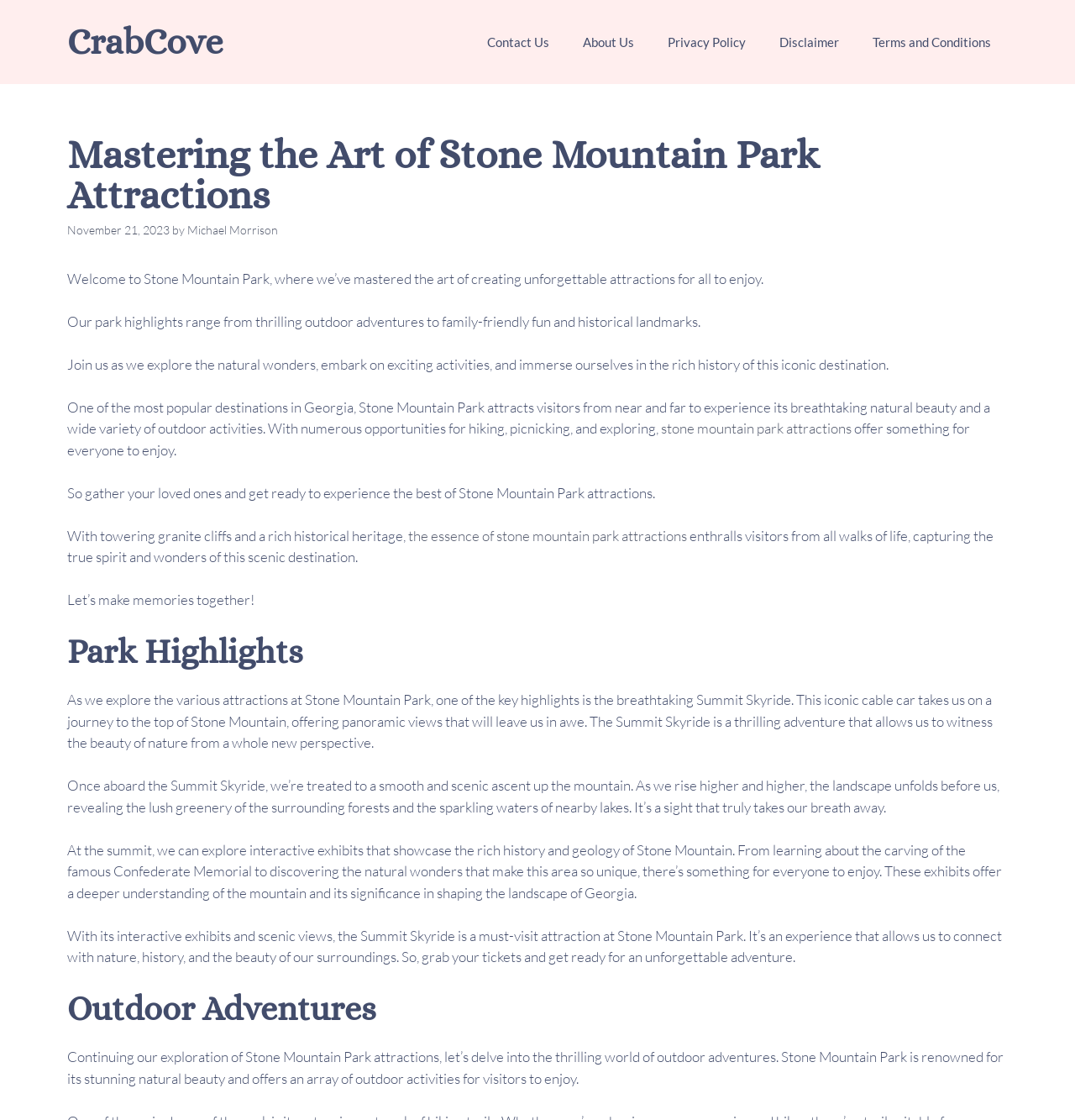Could you find the bounding box coordinates of the clickable area to complete this instruction: "Click the link to the essence of Stone Mountain Park attractions"?

[0.38, 0.47, 0.639, 0.486]